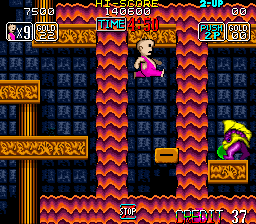Please provide a comprehensive answer to the question below using the information from the image: What is the enemy's hat color?

The enemy below the character is wearing a yellow hat, which is a distinctive feature that helps to identify the enemy amidst the chaotic gameplay.